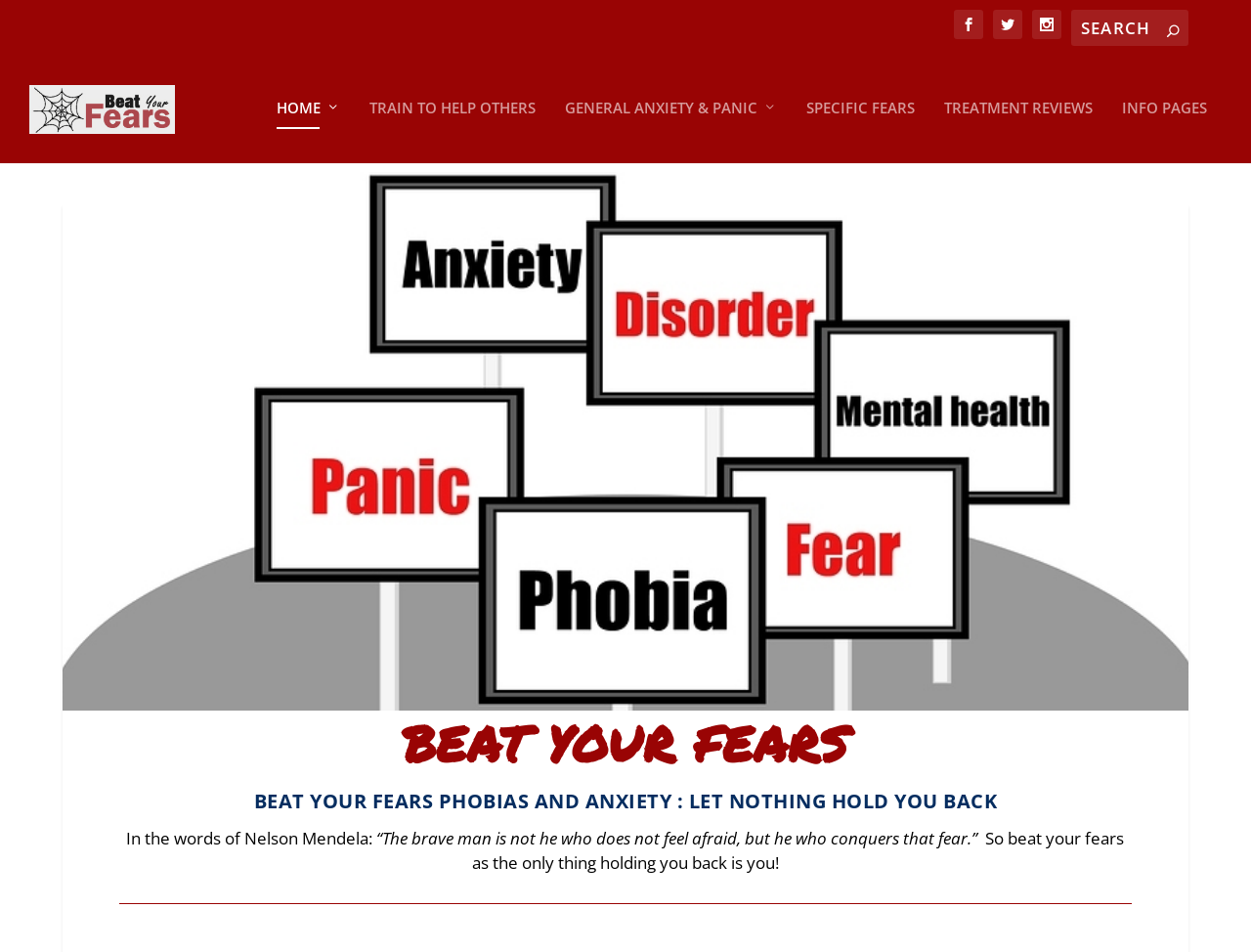Please find the bounding box coordinates of the element that needs to be clicked to perform the following instruction: "explore treatment reviews". The bounding box coordinates should be four float numbers between 0 and 1, represented as [left, top, right, bottom].

[0.755, 0.108, 0.873, 0.175]